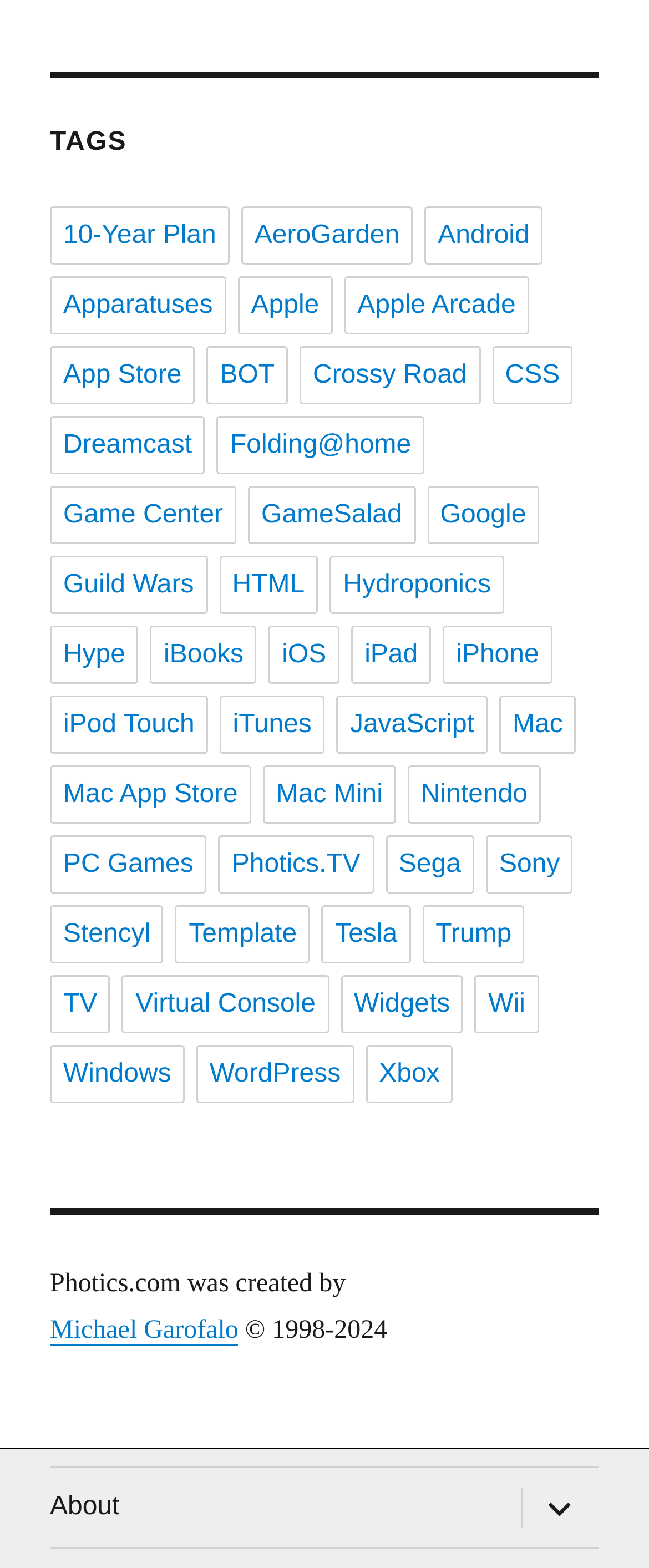Please identify the bounding box coordinates of the element I need to click to follow this instruction: "Visit the 'Apple' page".

[0.366, 0.176, 0.512, 0.213]